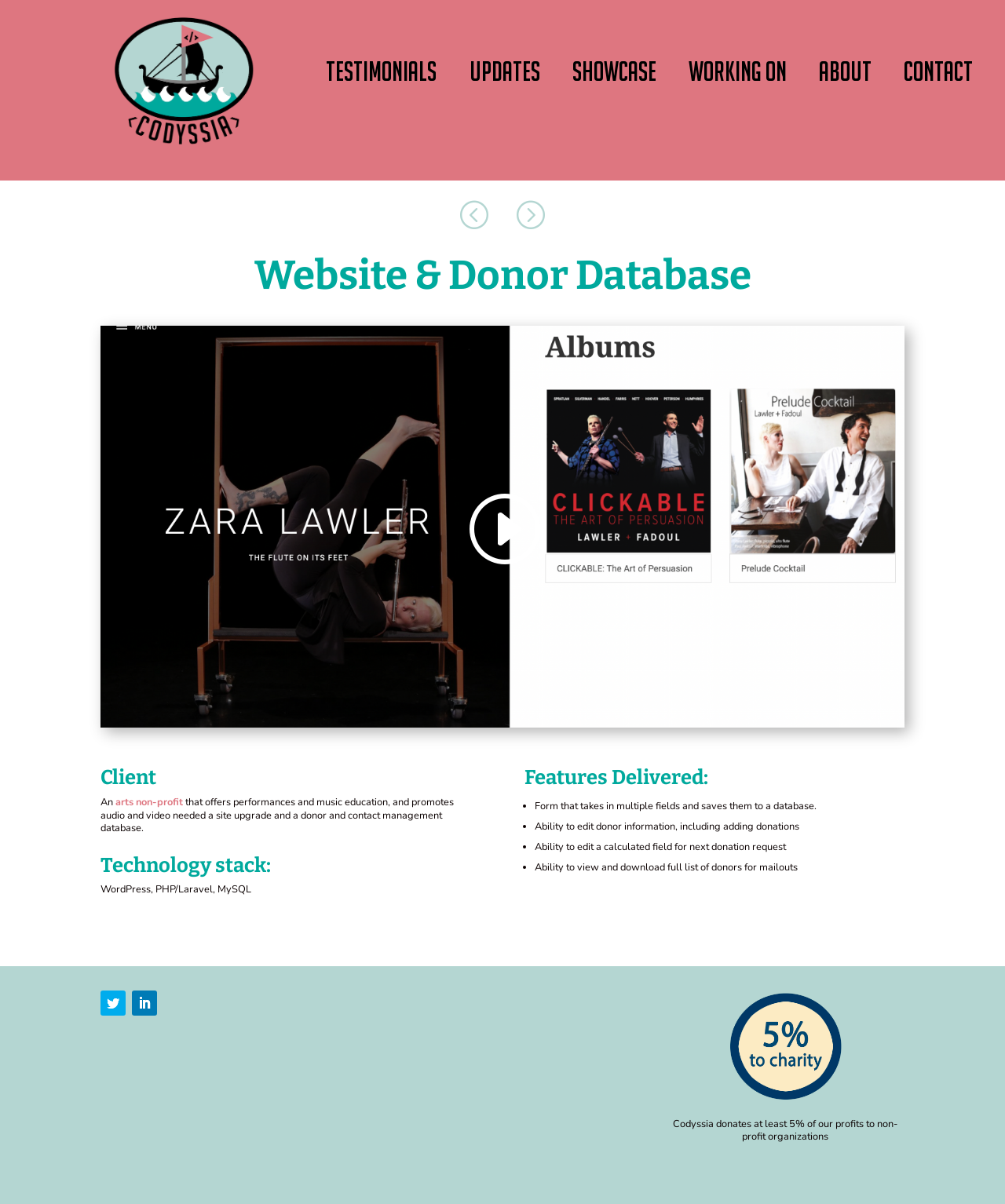Identify the bounding box coordinates of the element to click to follow this instruction: 'View the full list of donors for mailouts'. Ensure the coordinates are four float values between 0 and 1, provided as [left, top, right, bottom].

[0.532, 0.715, 0.794, 0.726]